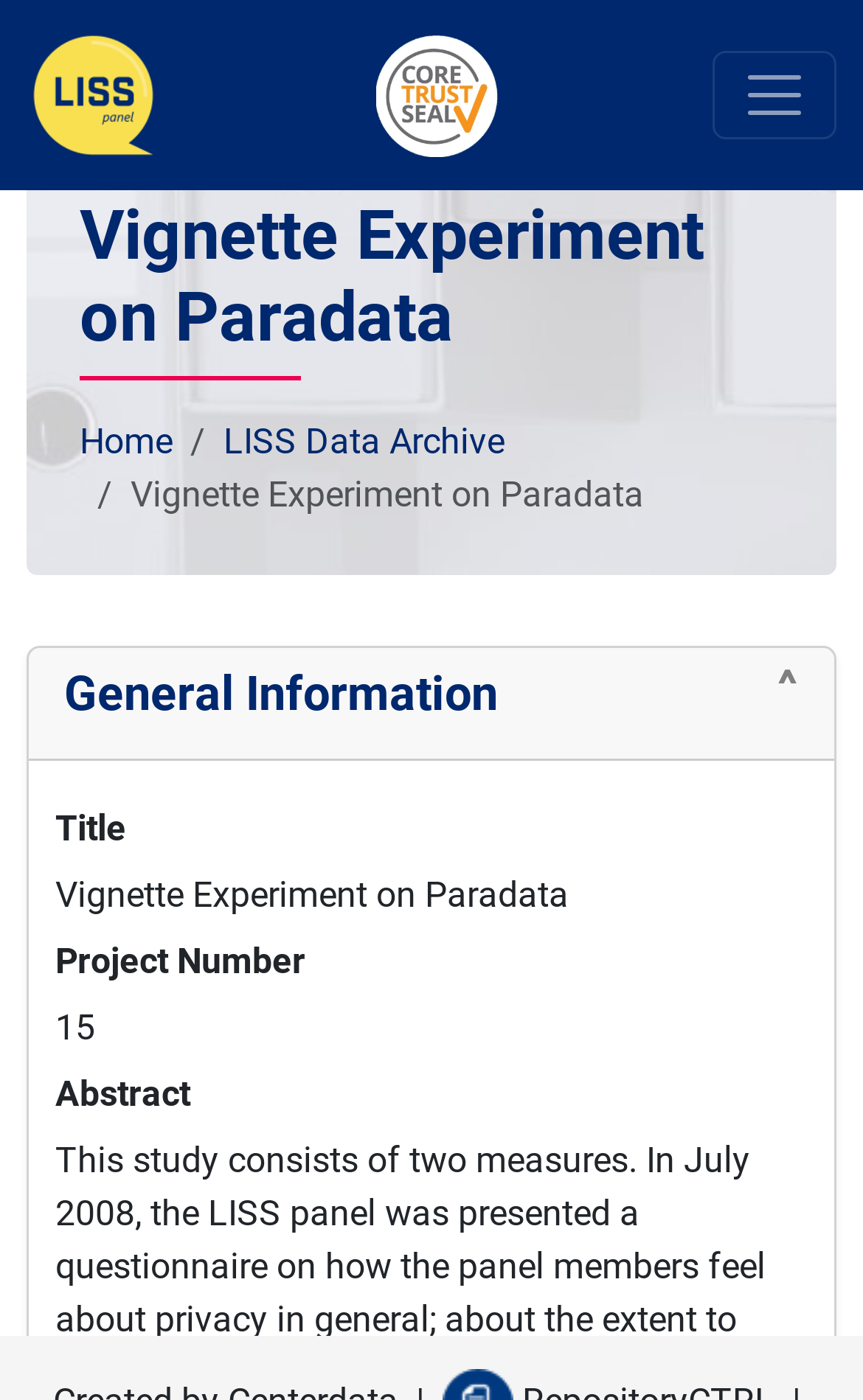Create an elaborate caption for the webpage.

The webpage is titled "Data Archive | StudyUnits" and appears to be a data archive page for a specific study unit. At the top left, there are two links, one next to the other. On the top right, there is a button. 

Below the top section, there is a heading that reads "Vignette Experiment on Paradata", which takes up most of the width of the page. Underneath the heading, there is a navigation breadcrumb section that displays the path "Home > LISS Data Archive > Vignette Experiment on Paradata". 

To the right of the breadcrumb section, there is a link labeled "General Information ˄", which is followed by a heading with the same text. 

Further down the page, there are several static text elements arranged vertically, displaying information about the study unit. The text elements are labeled "Title", "Vignette Experiment on Paradata", "Project Number", "15", and "Abstract", respectively.